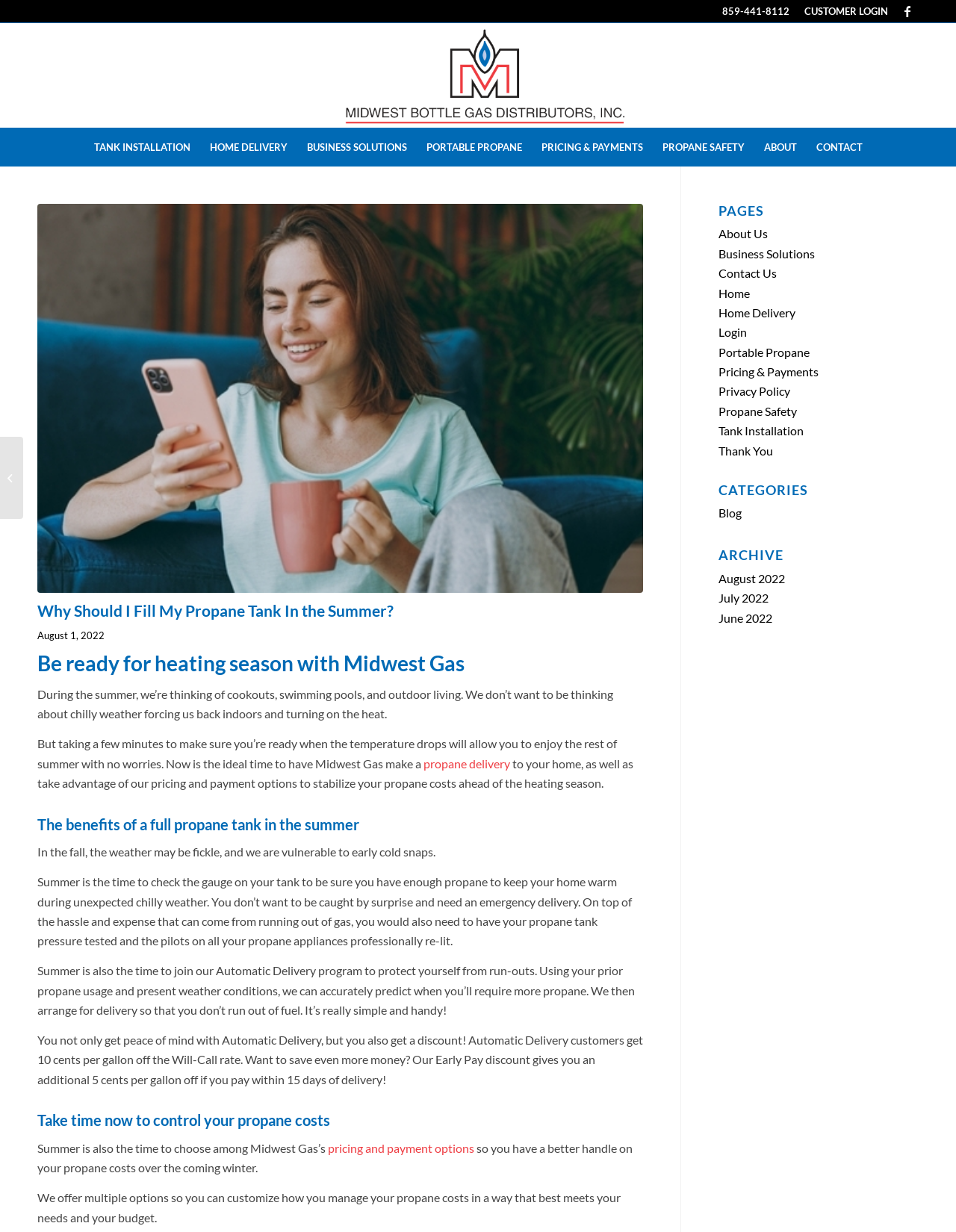Using the provided element description "About", determine the bounding box coordinates of the UI element.

[0.789, 0.104, 0.843, 0.135]